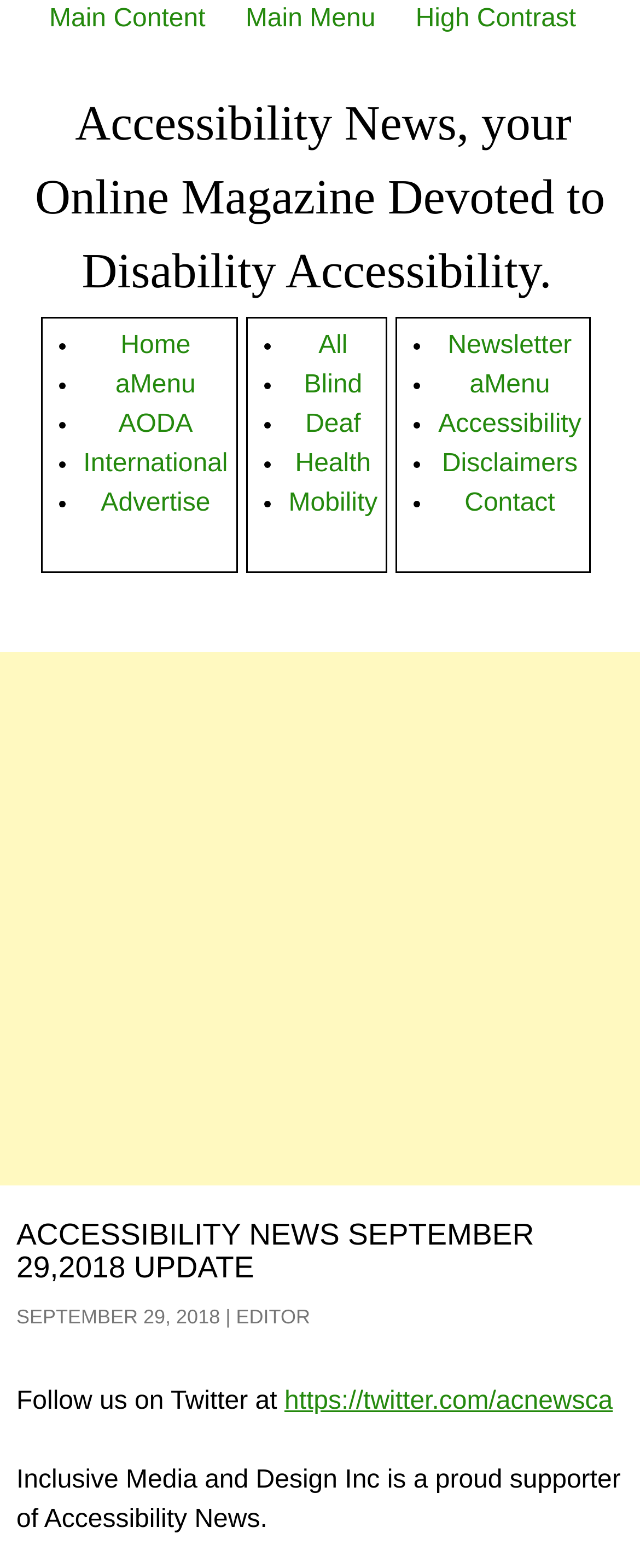What is the topic of the update on September 29, 2018?
Please provide a single word or phrase based on the screenshot.

Accessibility News